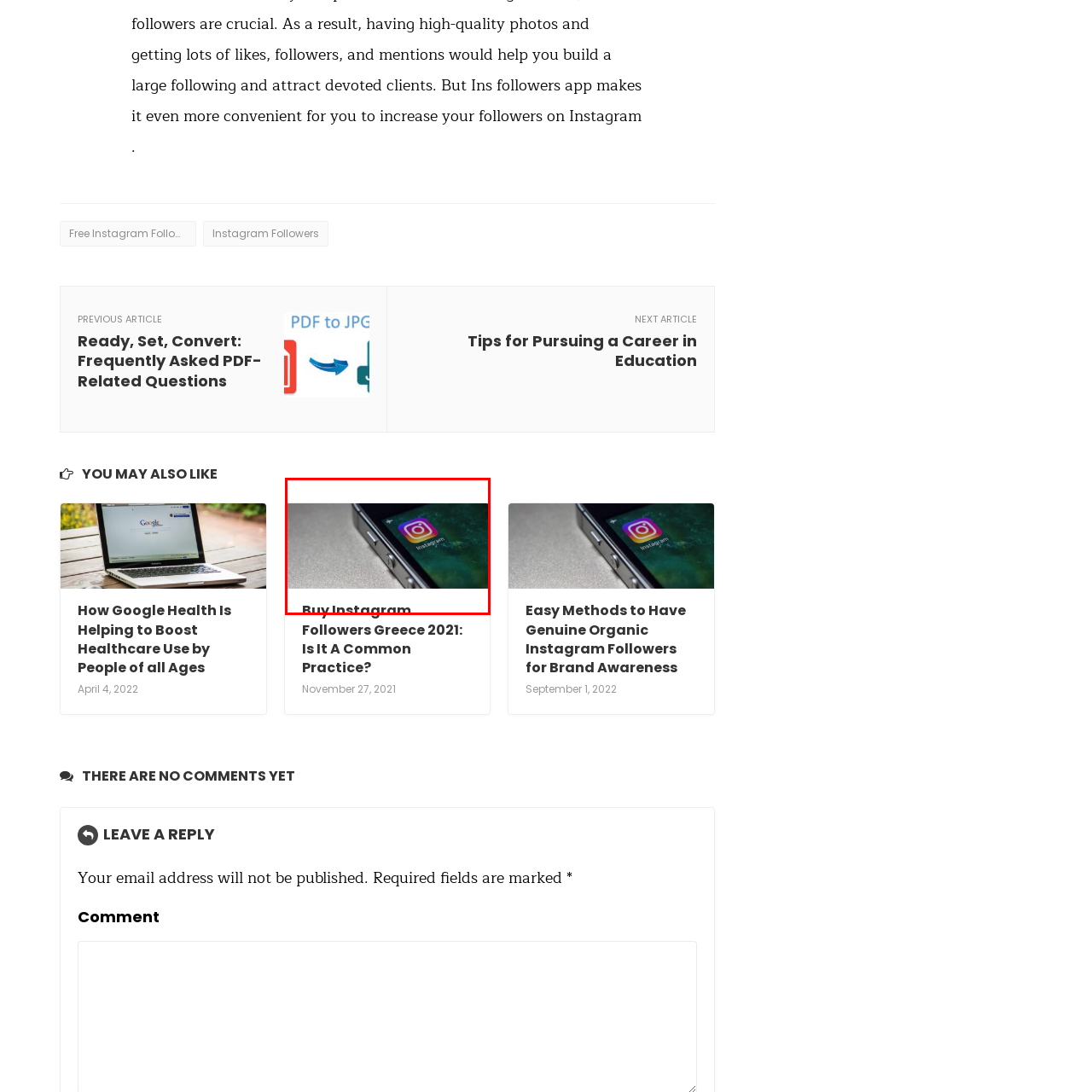What country is mentioned in the text below the image?
Look at the image section surrounded by the red bounding box and provide a concise answer in one word or phrase.

Greece